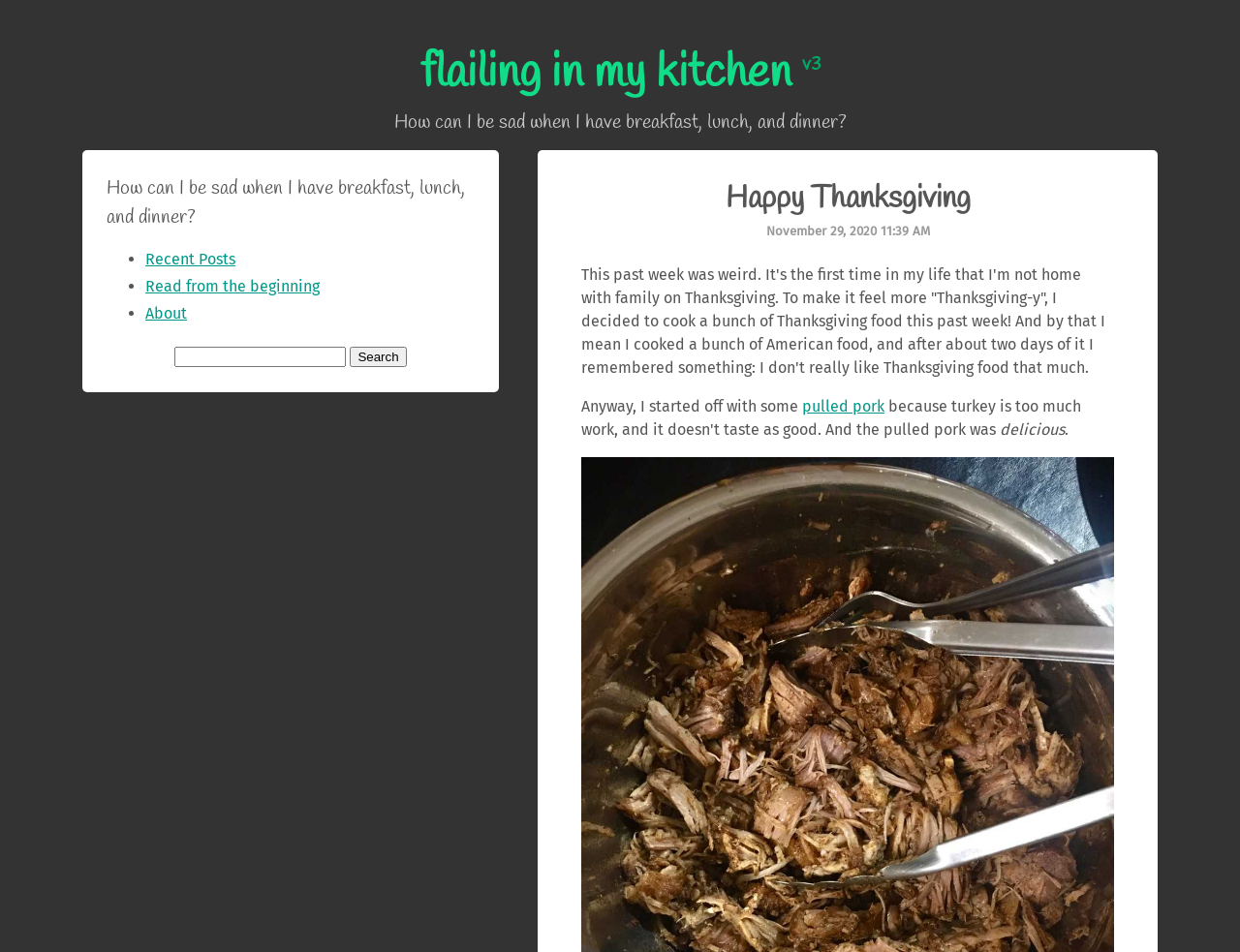What is the purpose of the search bar?
Provide a short answer using one word or a brief phrase based on the image.

To search the website